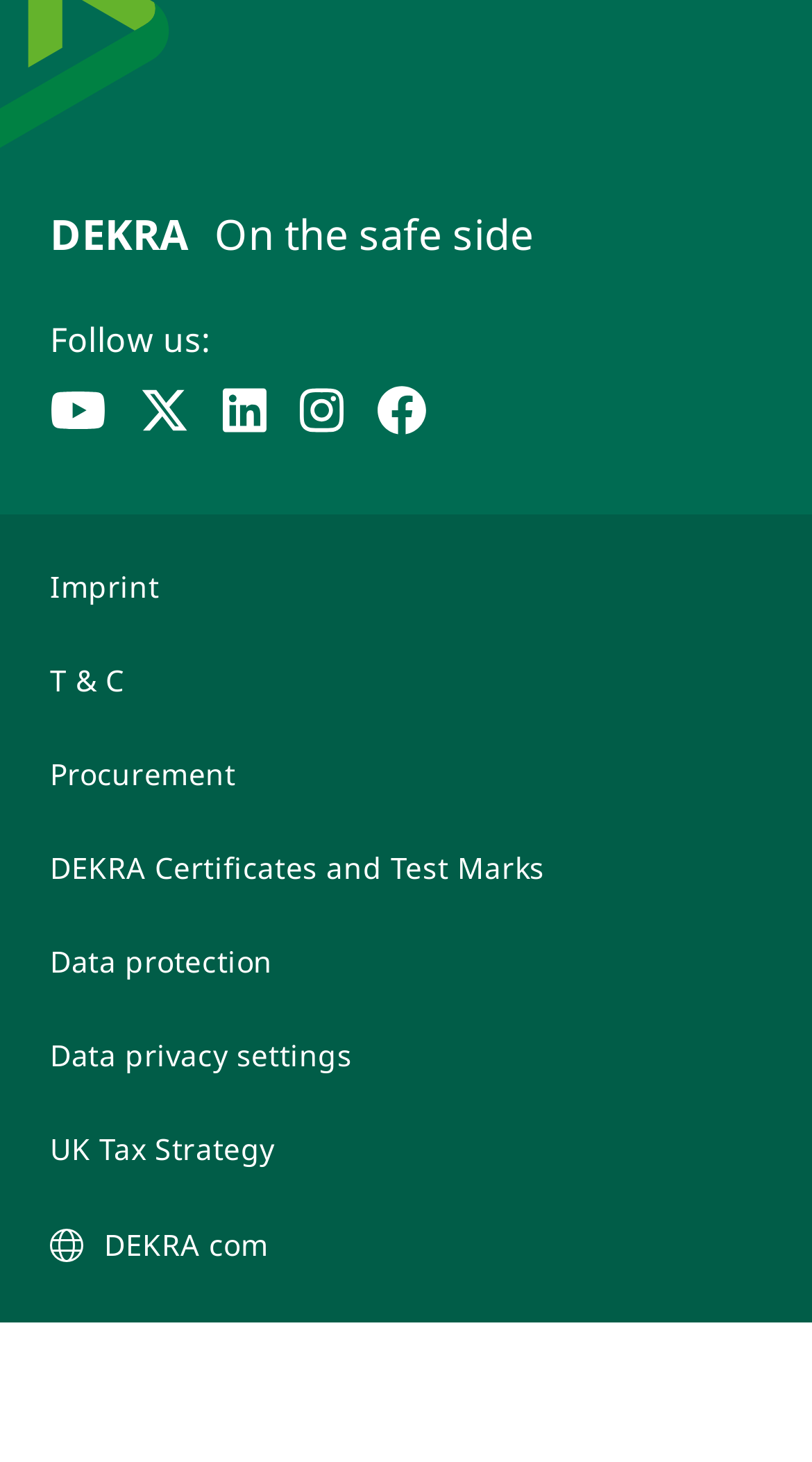What is the domain name of the website?
From the image, respond using a single word or phrase.

DEKRA com